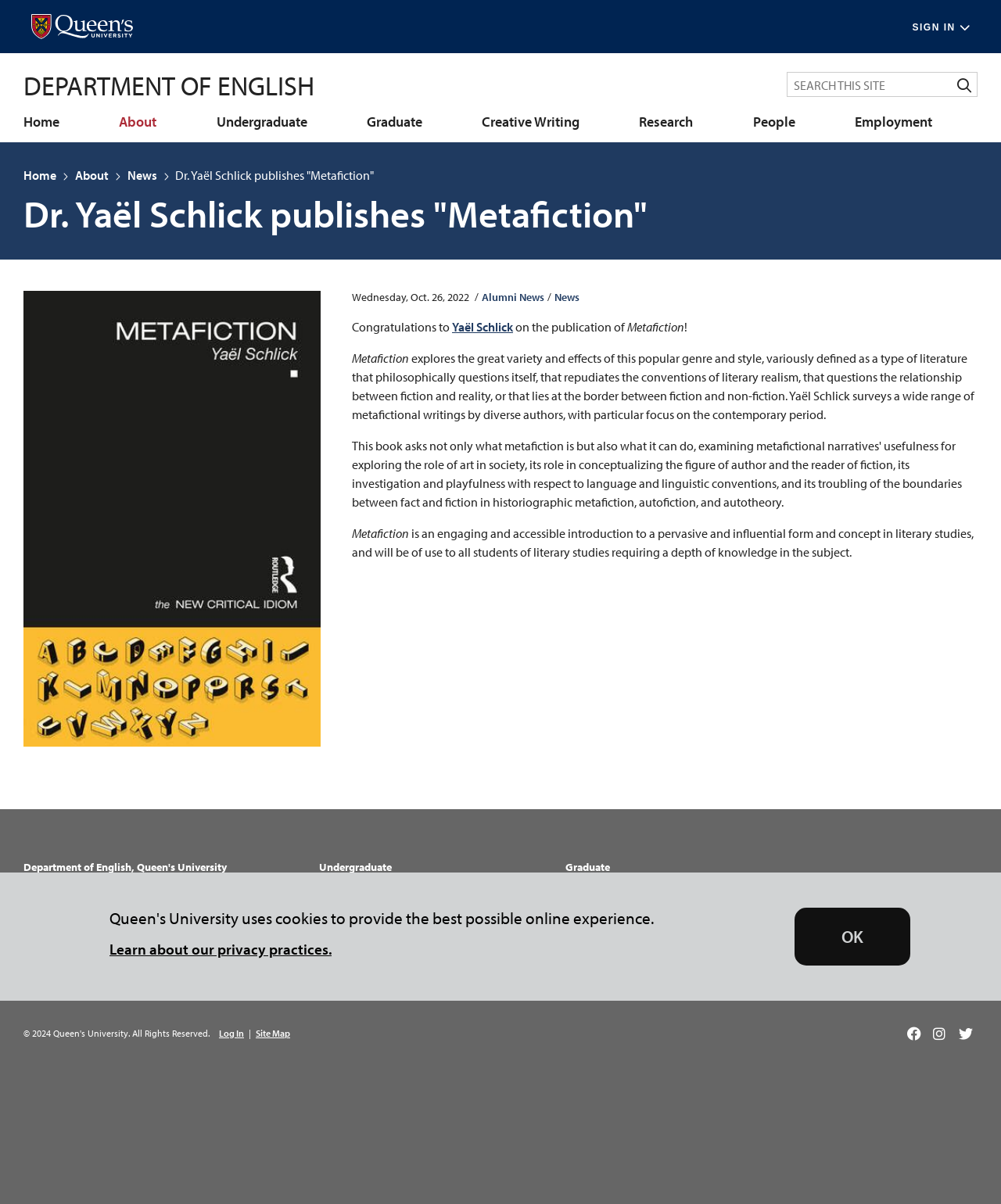Where is the Department of English located?
Answer the question with a single word or phrase by looking at the picture.

Watson Hall, 49 Bader Lane, Kingston, ON K7L 3N6